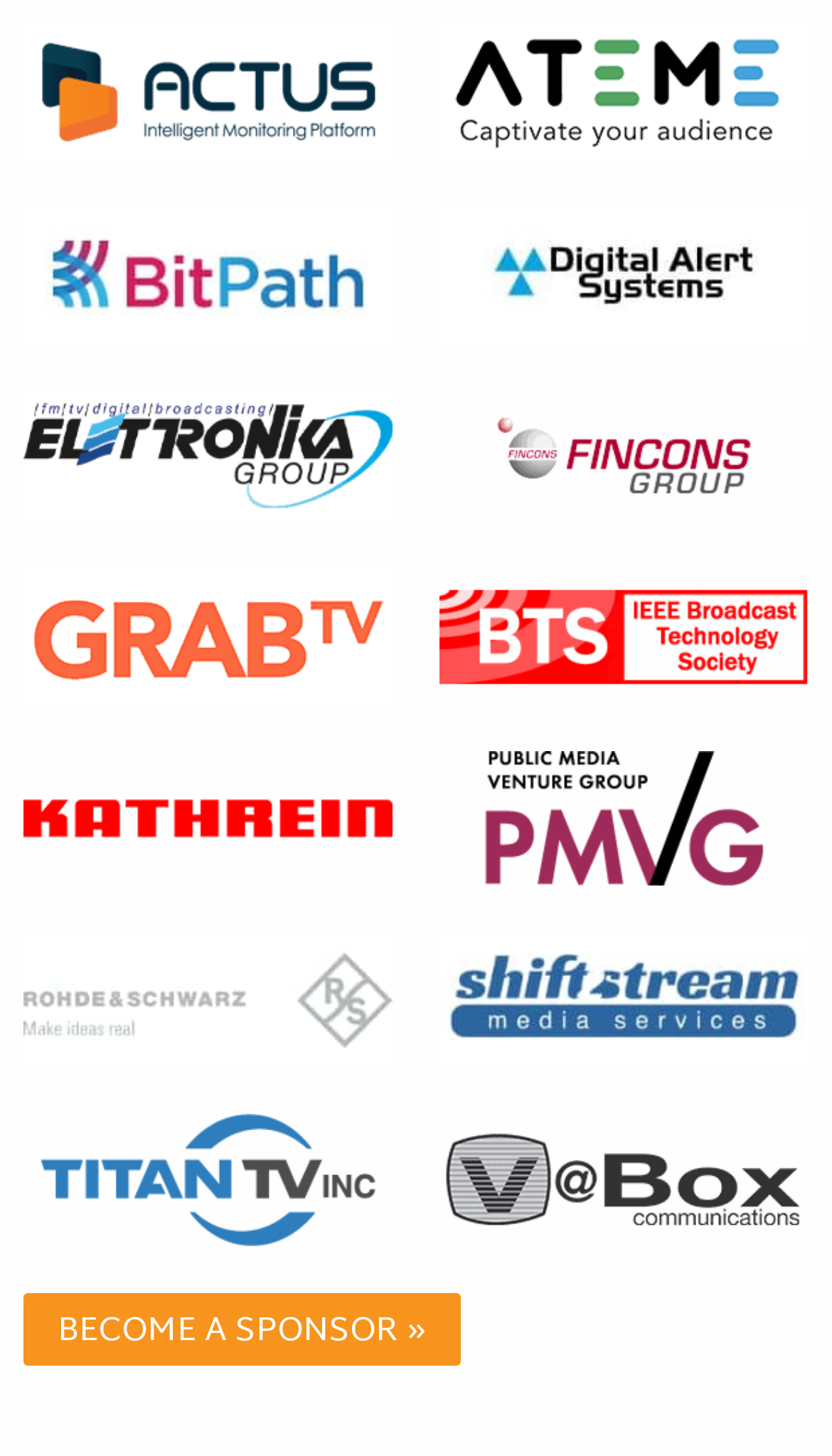Examine the image carefully and respond to the question with a detailed answer: 
What is the purpose of the 'BECOME A SPONSOR »' link?

The link 'BECOME A SPONSOR »' suggests that it is a call-to-action for users to become a sponsor, likely for an event or organization related to the listed companies.